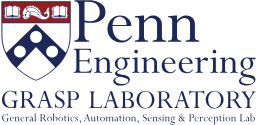What is the main focus of the GRASP Lab?
Please provide a single word or phrase as your answer based on the screenshot.

Robotics and automation